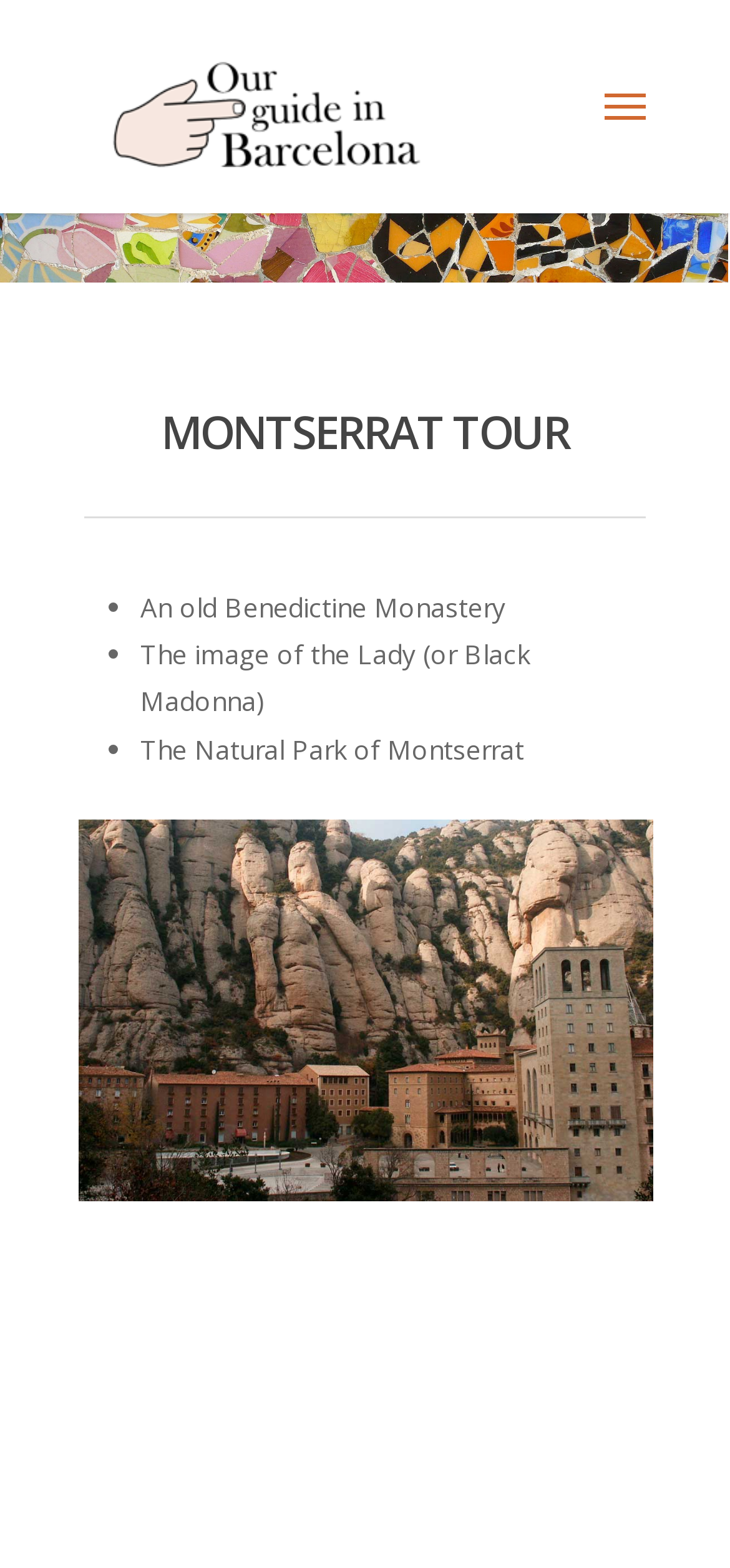Describe all visible elements and their arrangement on the webpage.

The webpage is about a private tour to Montserrat, a mountain range in Catalonia, Spain. At the top, there is a link to "Our Guide in Barcelona" accompanied by an image with the same name, taking up most of the top section. Below this, there is a prominent heading "MONTSERRAT TOUR" that spans almost the entire width of the page.

Underneath the heading, there is a list of three bullet points, each describing a feature of the tour. The first point mentions an old Benedictine Monastery, the second point describes the image of the Lady (or Black Madonna), and the third point highlights the Natural Park of Montserrat. These bullet points are aligned to the left and are stacked vertically.

To the right of the list, there is a large image of the Montserrat Monastery, taking up most of the remaining space on the page. Below the image, there is a link to "View Larger", suggesting that the image can be enlarged for a closer look.

Overall, the webpage appears to be promoting a private tour to Montserrat, highlighting its key attractions and features.